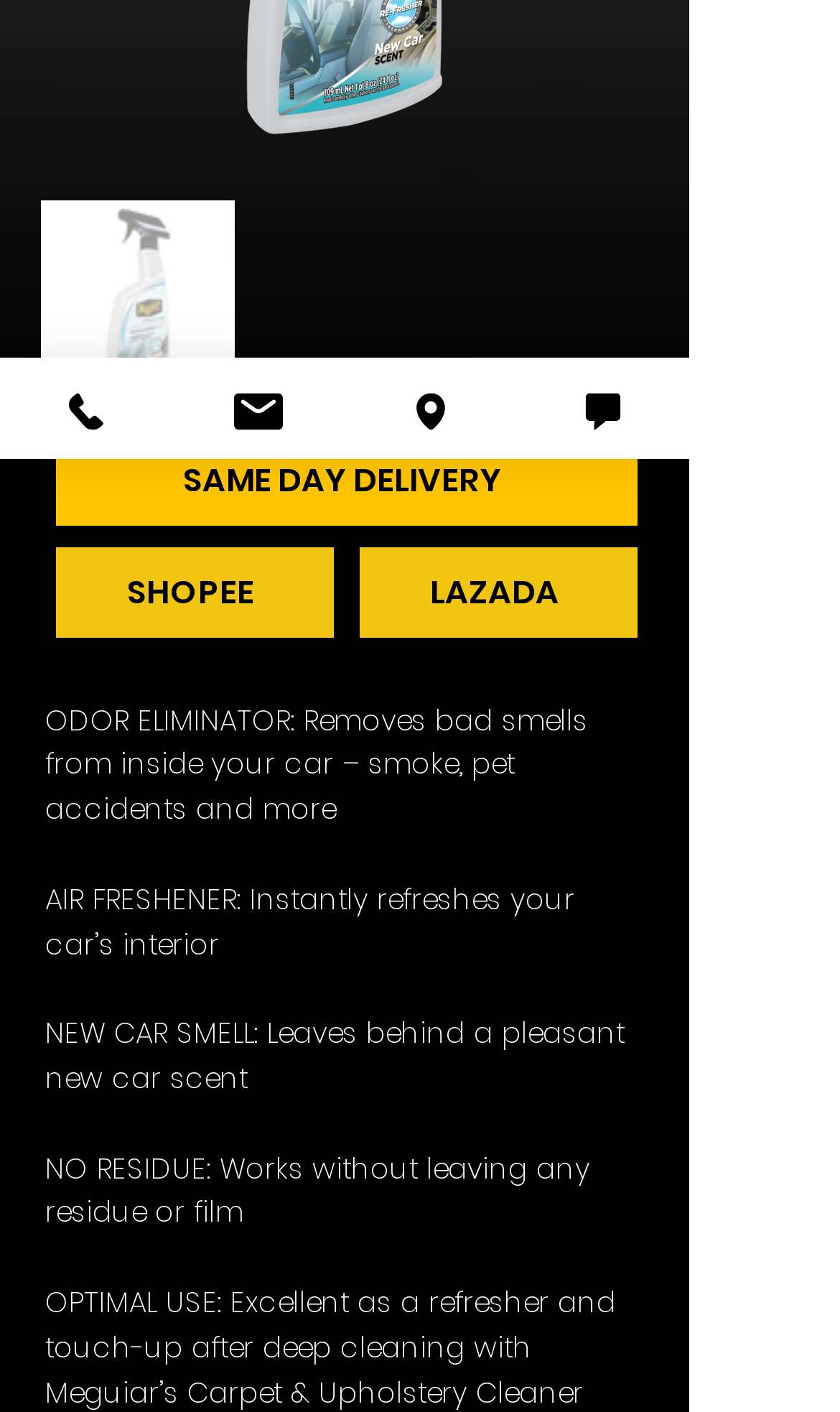Using the given element description, provide the bounding box coordinates (top-left x, top-left y, bottom-right x, bottom-right y) for the corresponding UI element in the screenshot: SHOPEE

[0.067, 0.39, 0.397, 0.454]